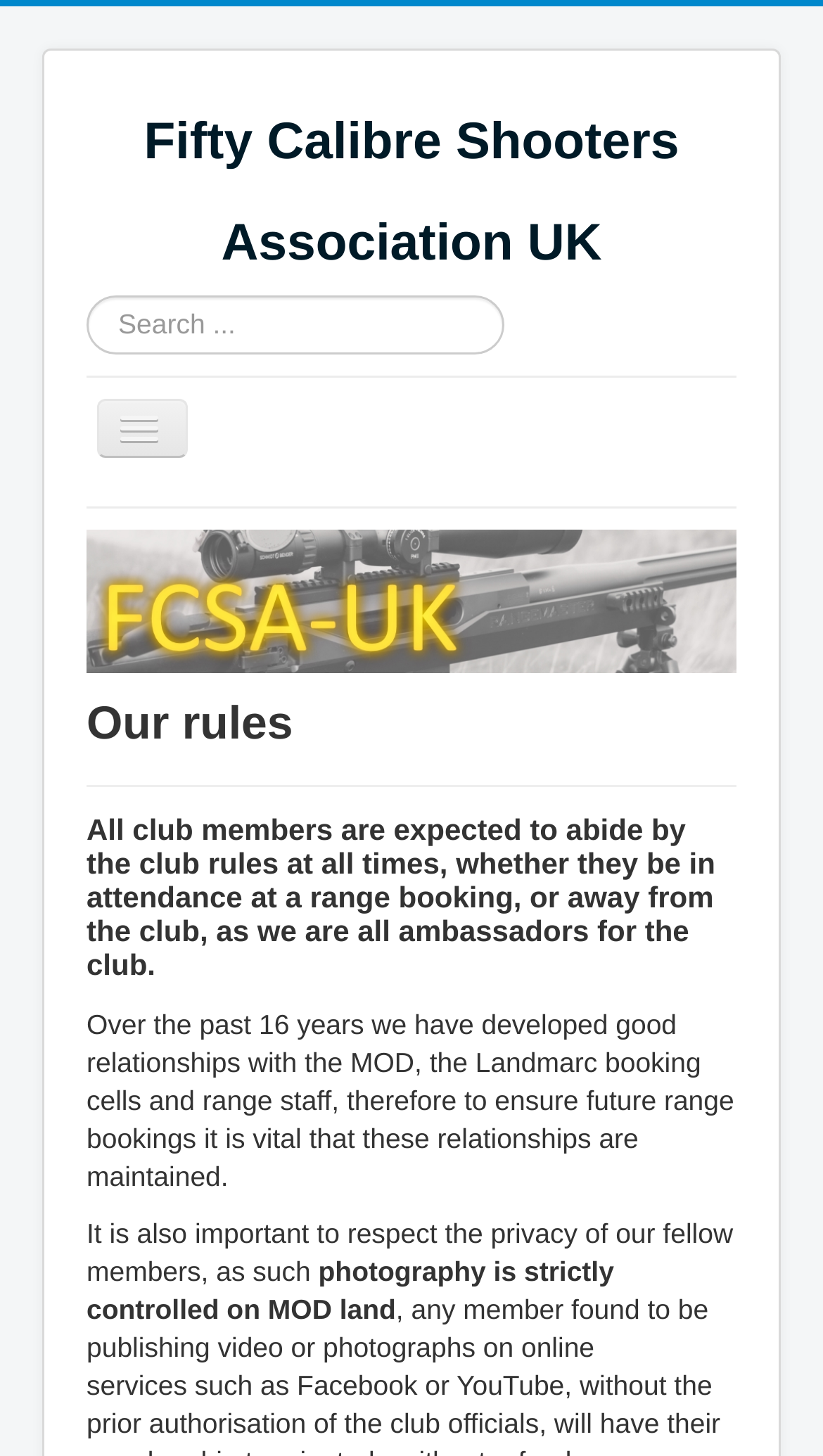Find the bounding box coordinates for the HTML element described as: "Toggle Navigation". The coordinates should consist of four float values between 0 and 1, i.e., [left, top, right, bottom].

[0.118, 0.274, 0.229, 0.314]